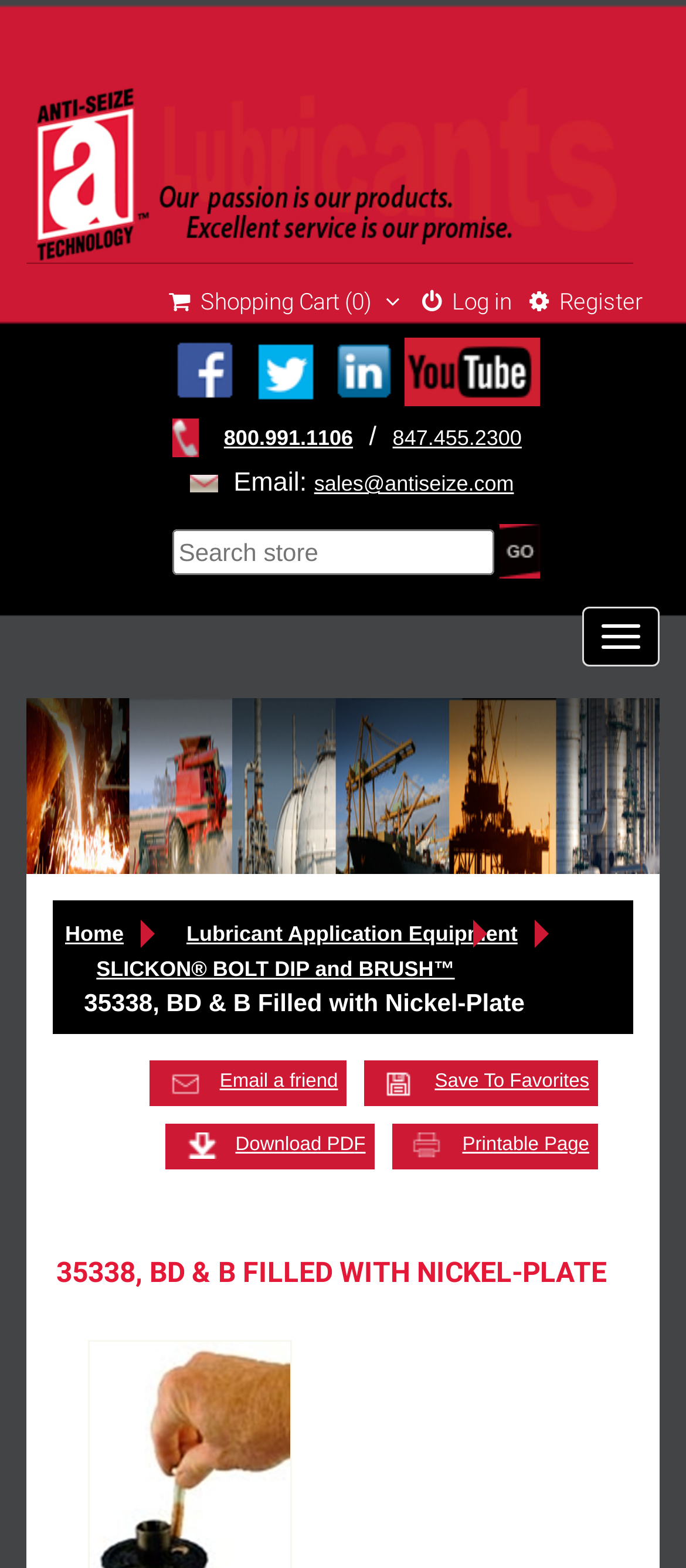Identify the bounding box coordinates of the area you need to click to perform the following instruction: "Toggle navigation".

[0.849, 0.387, 0.962, 0.425]